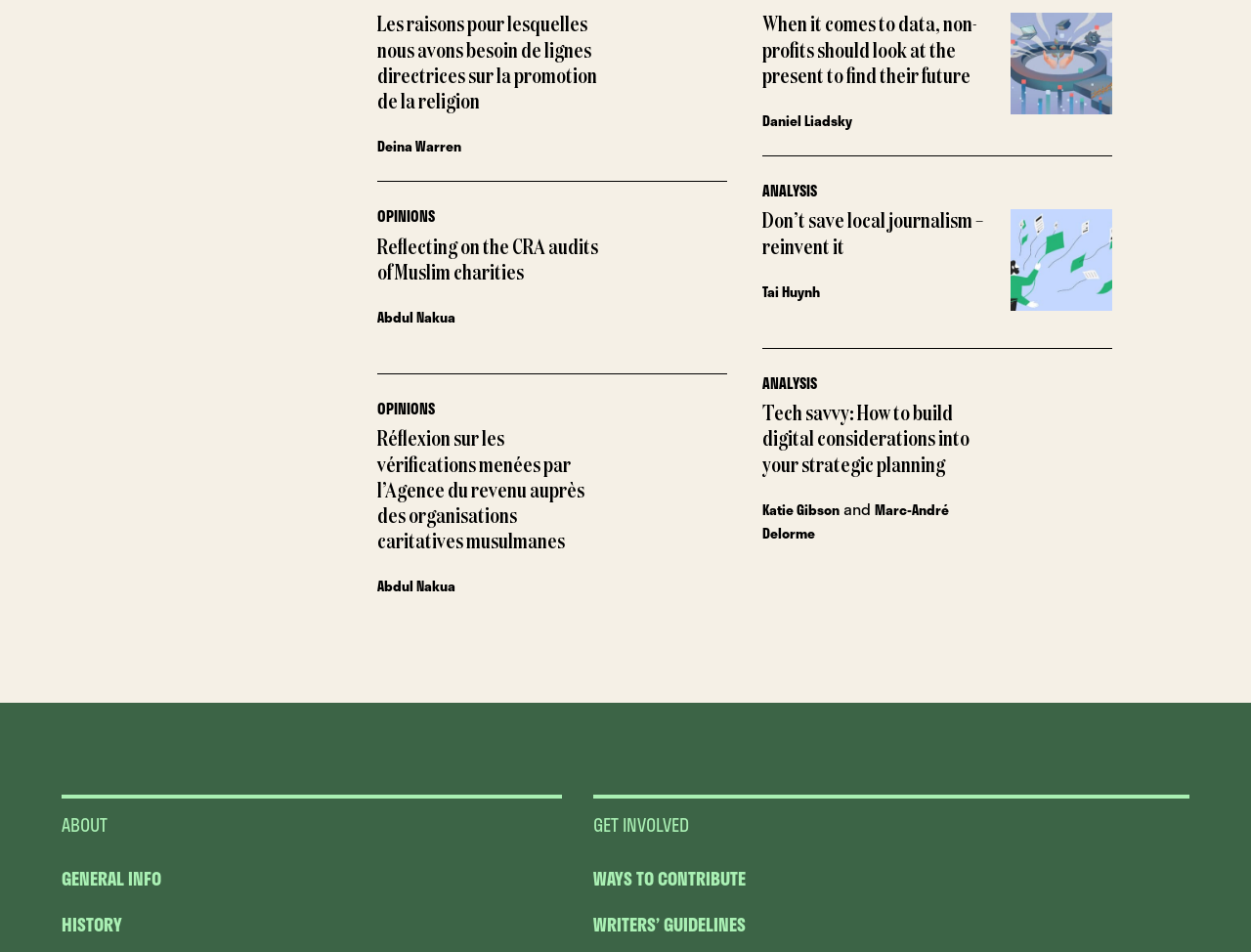Respond to the question below with a single word or phrase:
How many hidden links are there on the webpage?

4